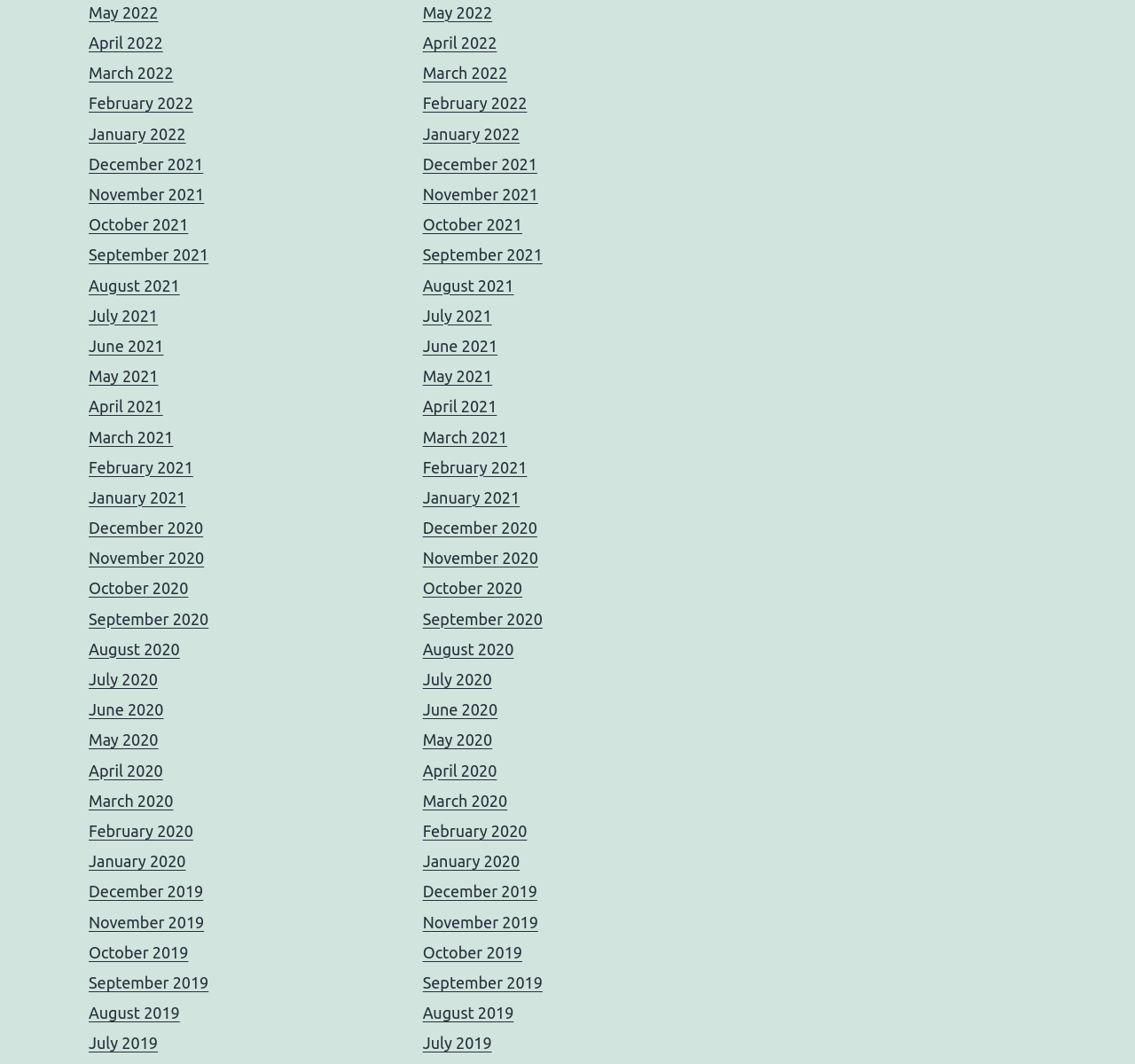Please give a concise answer to this question using a single word or phrase: 
What is the earliest date available on the webpage?

July 2019